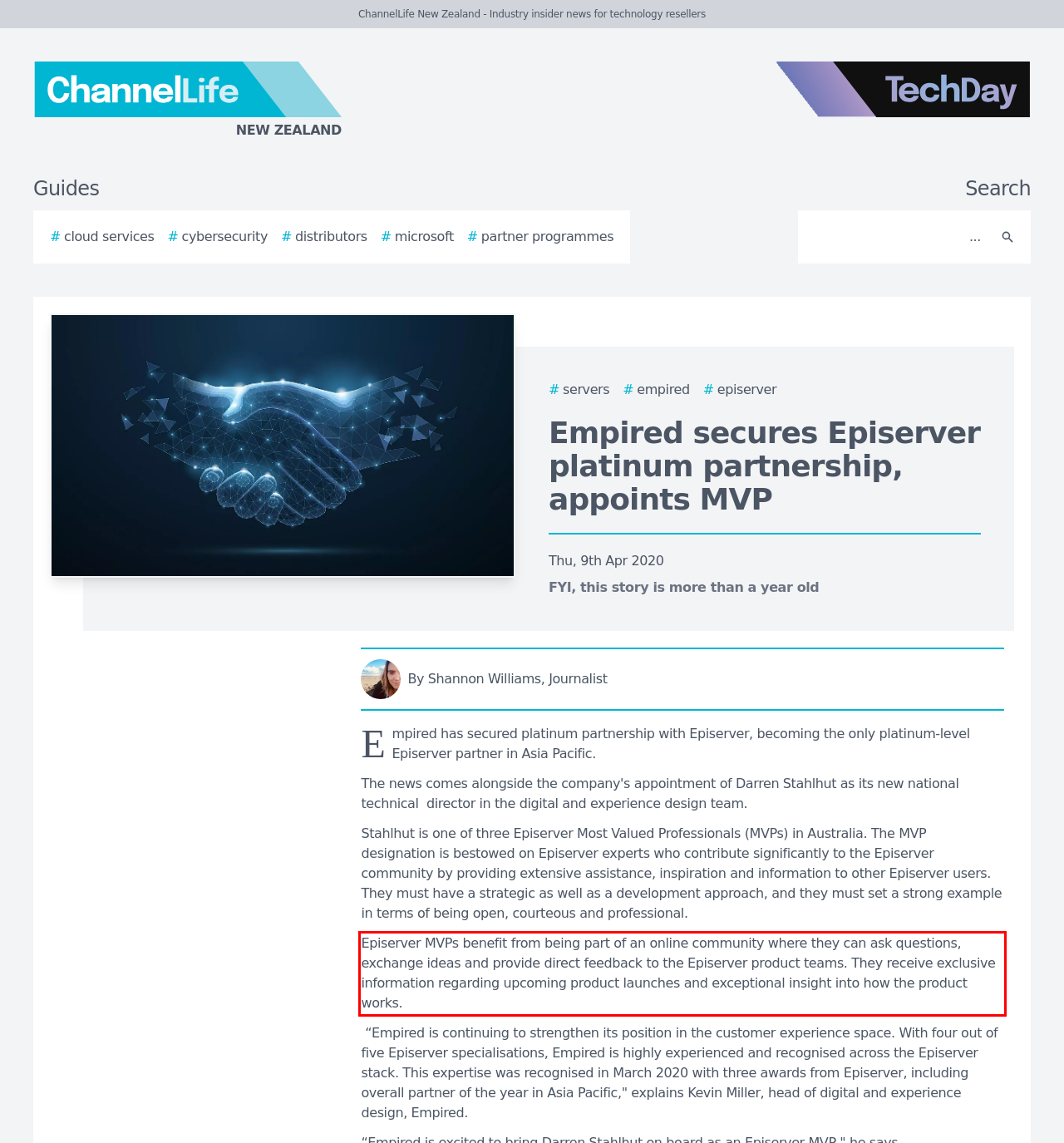Analyze the screenshot of the webpage that features a red bounding box and recognize the text content enclosed within this red bounding box.

Episerver MVPs benefit from being part of an online community where they can ask questions, exchange ideas and provide direct feedback to the Episerver product teams. They receive exclusive information regarding upcoming product launches and exceptional insight into how the product works.